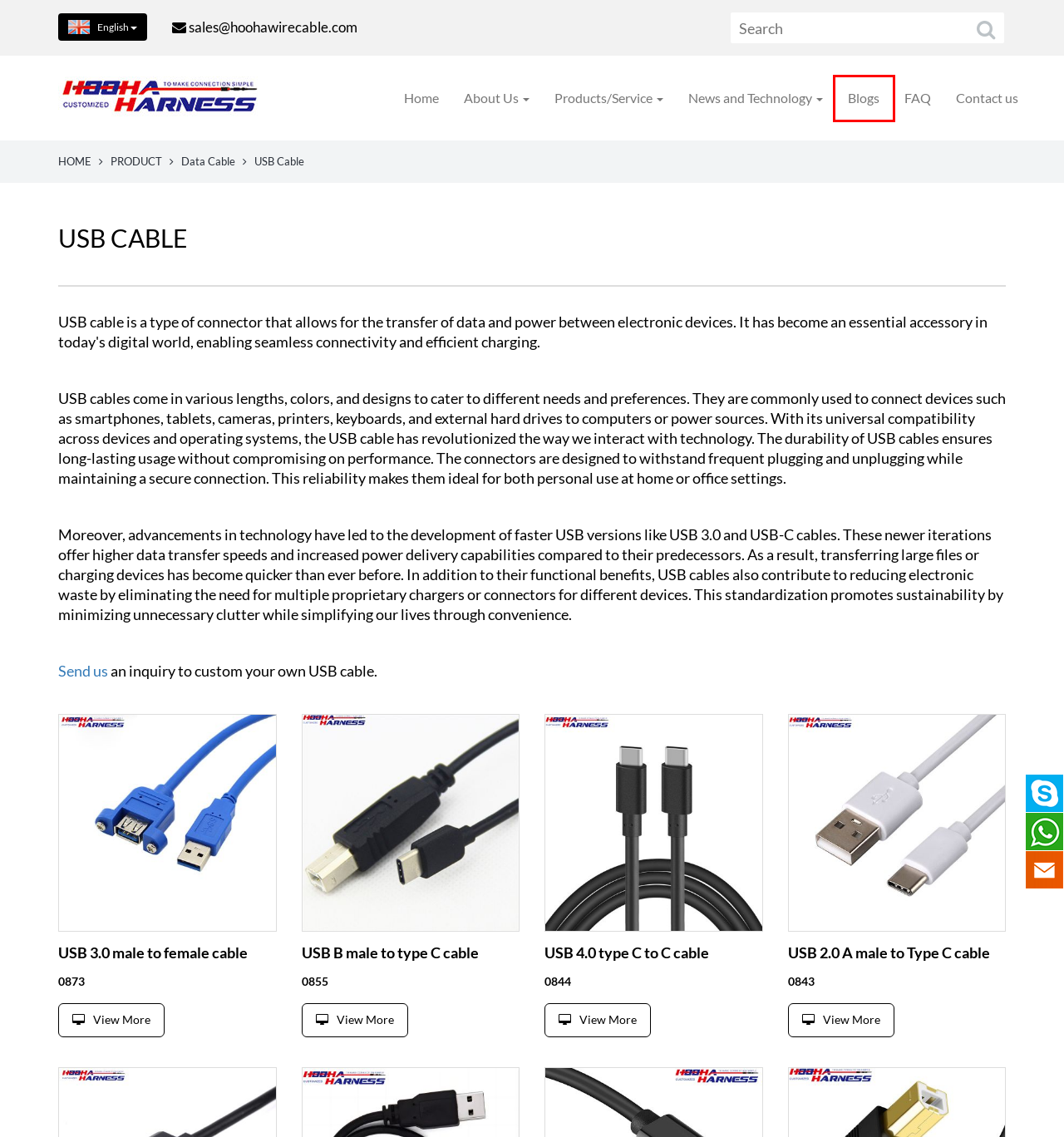You have a screenshot of a webpage with a red bounding box around an element. Select the webpage description that best matches the new webpage after clicking the element within the red bounding box. Here are the descriptions:
A. Lear connector | Custom Wiring Harness Since 2001
B. Amphenol Connector | Custom Wiring Harness Since 2001
C. Sumitomo connector | Custom Wiring Harness Since 2001
D. Custom Wire Harness Manufacturer | Hooha Harness
E. Aptiv Connector | Custom Wire Harness Since 2001
F. TE, AMP, Tyco, Deutsch connector | Contract Wiring Harness Manufacturer Since 2001
G. Molex connector | Contract Wiring Harness Manufacturer Since 2001
H. Yazaki connector | Custom Wiring harness Since 2001

D